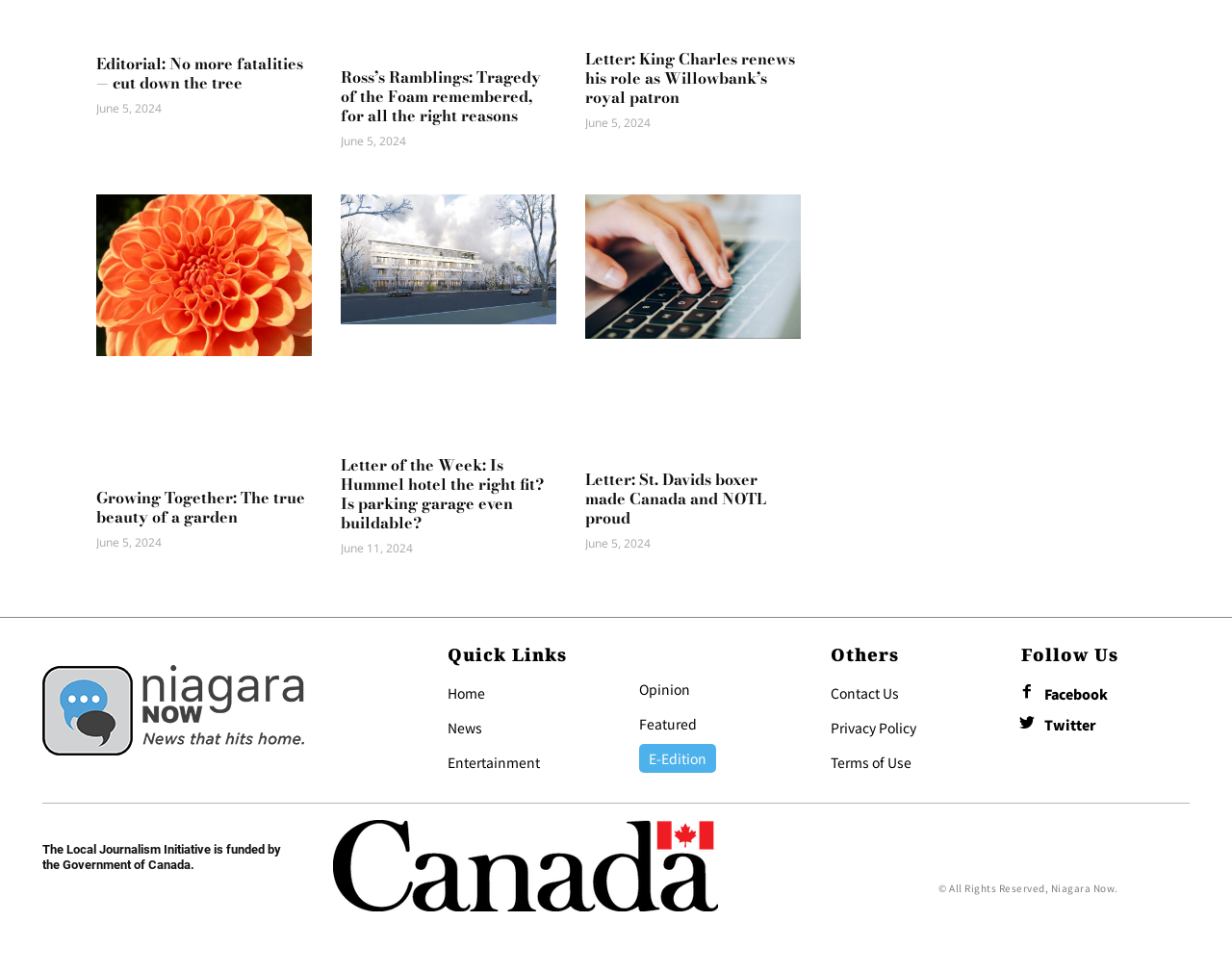Refer to the screenshot and answer the following question in detail:
What is the date of the first article?

The first article has a heading 'Editorial: No more fatalities — cut down the tree' and a StaticText 'June 5, 2024' below it, indicating the date of the article.